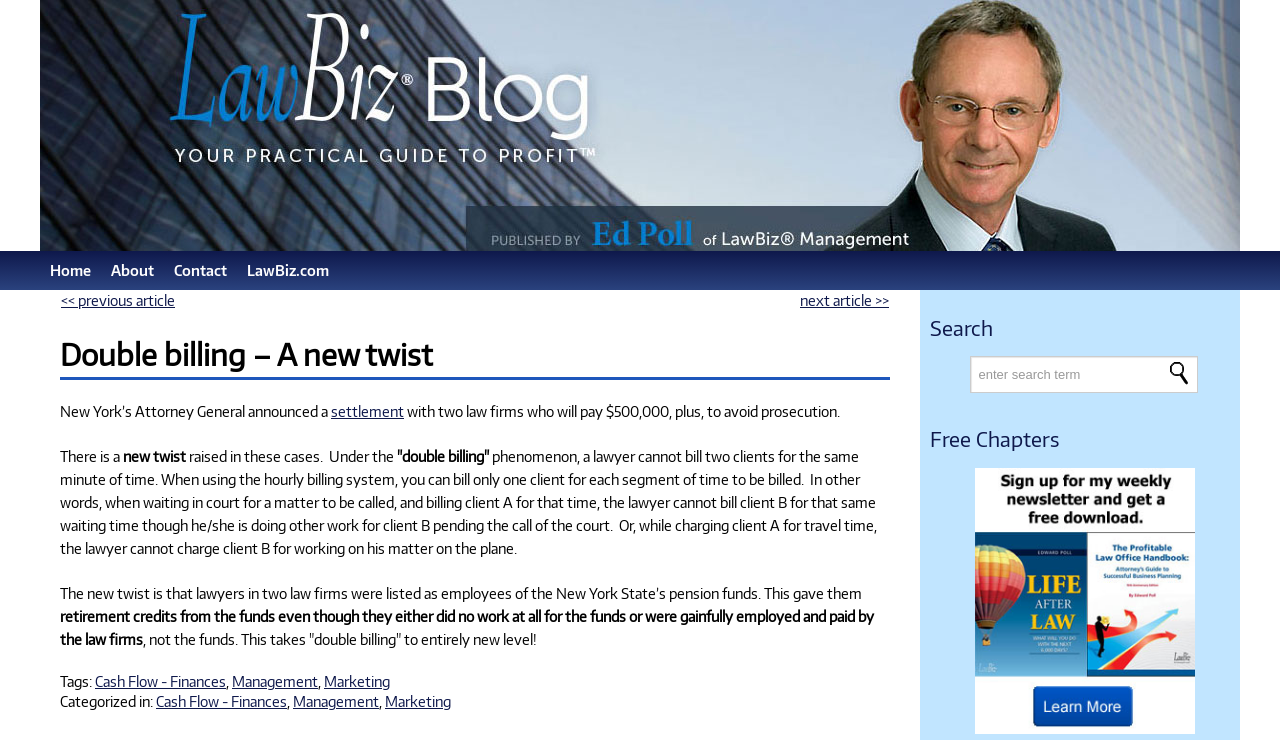Specify the bounding box coordinates for the region that must be clicked to perform the given instruction: "Read the article 'Double billing – A new twist'".

[0.047, 0.448, 0.695, 0.964]